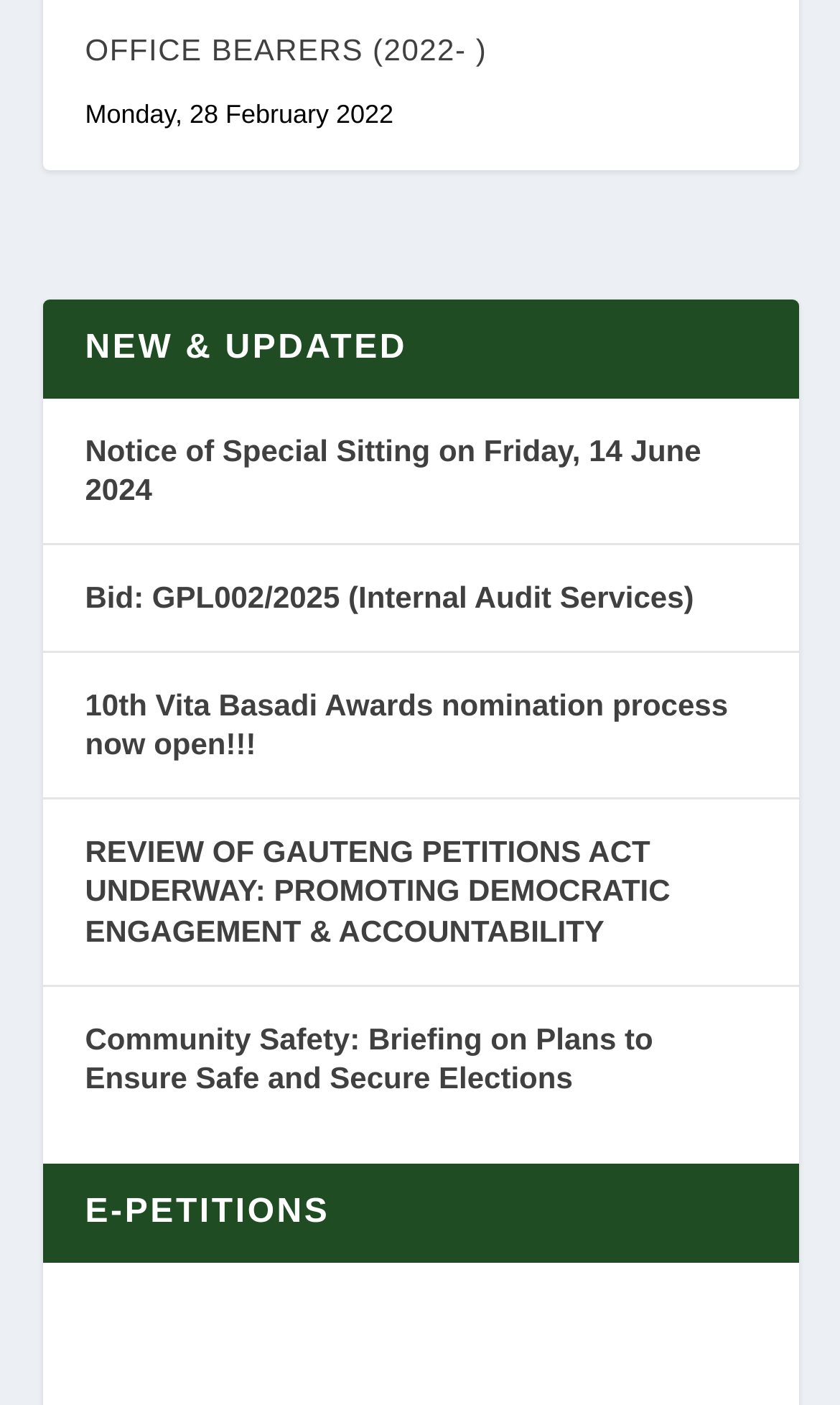Use a single word or phrase to answer this question: 
Are there any headings on the page?

Yes